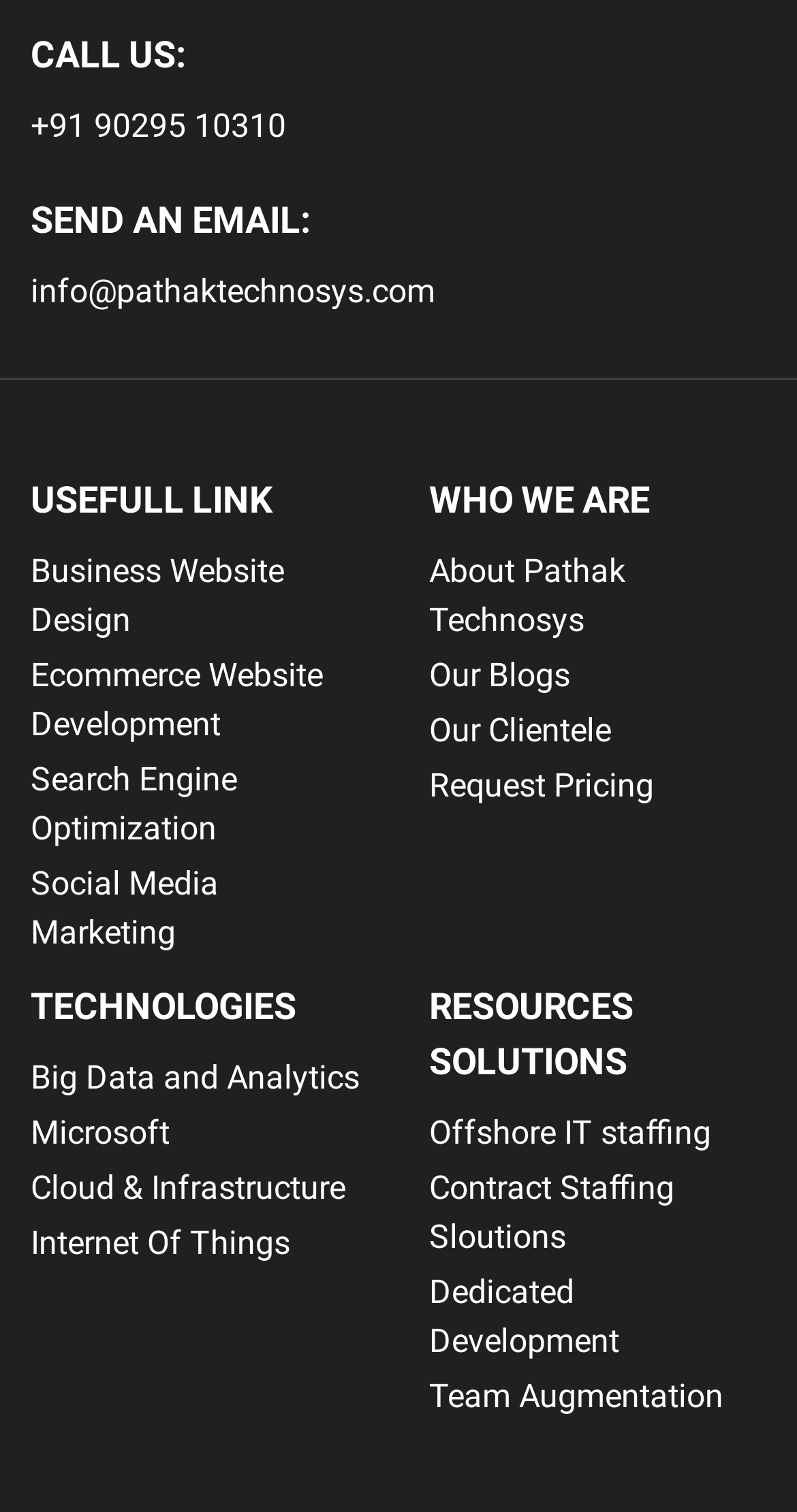Give a one-word or short phrase answer to the question: 
What is the last technology listed?

Internet Of Things